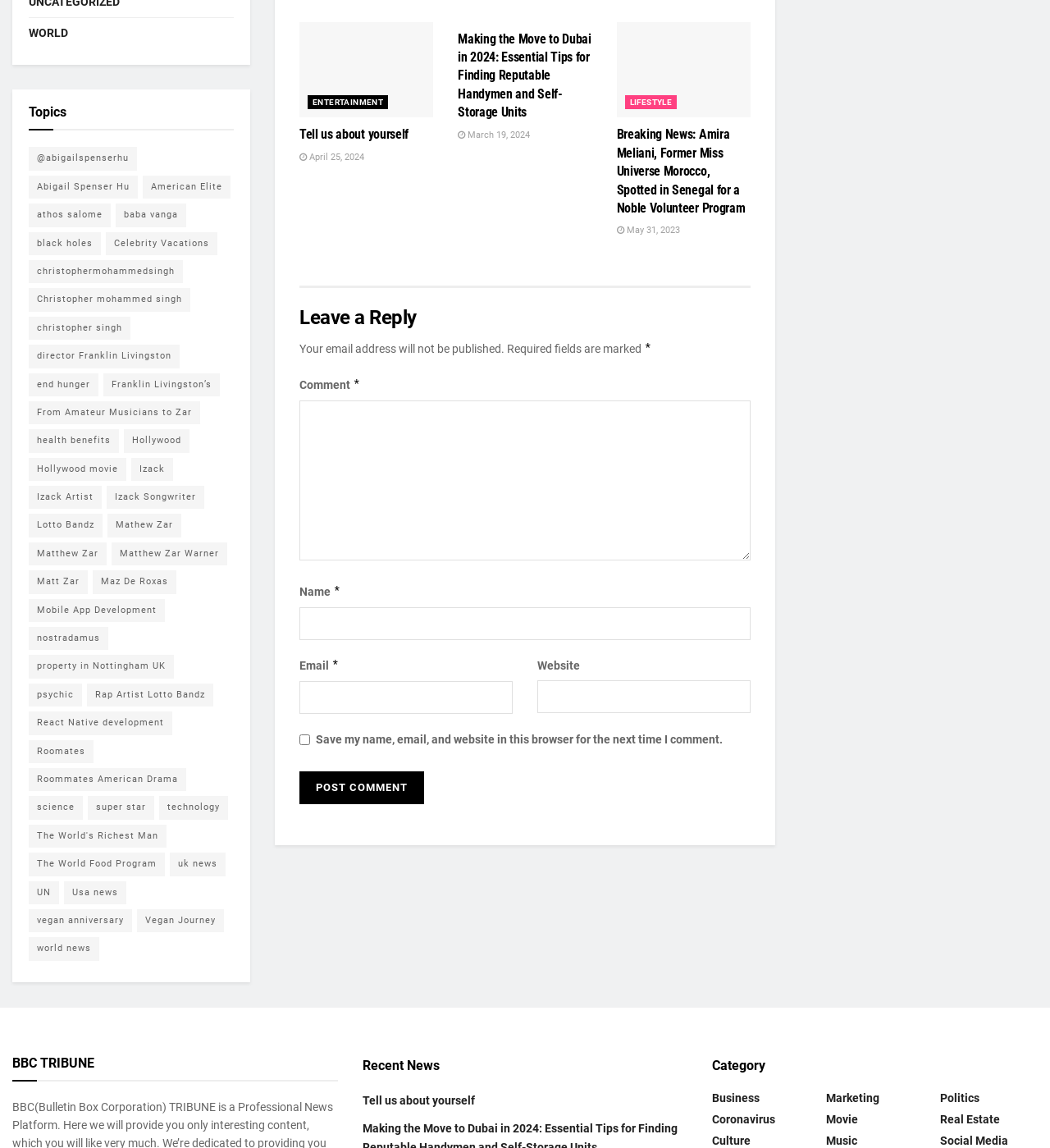What is the topic of the third article?
Look at the image and respond to the question as thoroughly as possible.

I examined the third article element [1101] and found a link element [1441] with the text 'LIFESTYLE', which indicates that the third article is related to this topic.